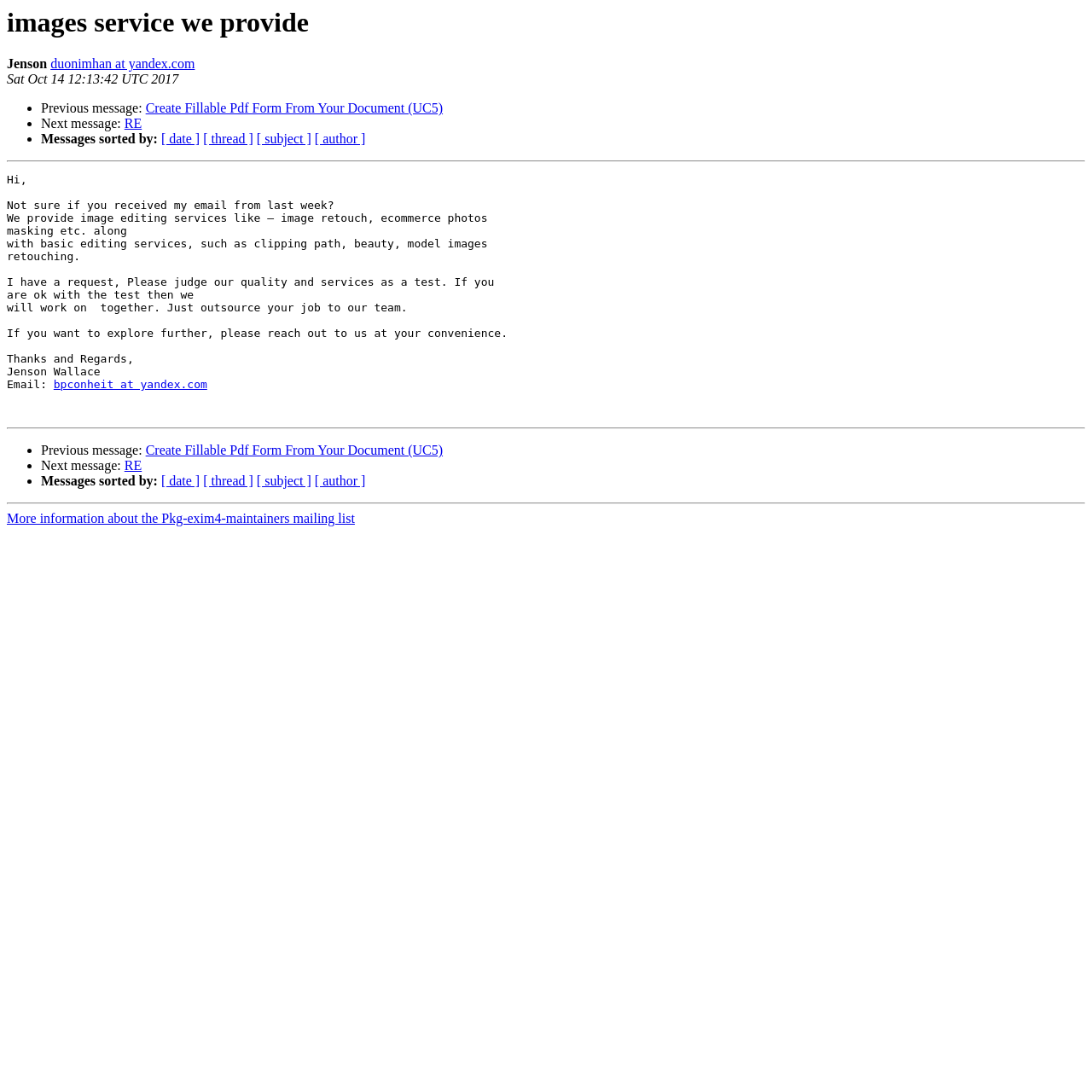Please locate the bounding box coordinates of the region I need to click to follow this instruction: "View previous message".

[0.133, 0.093, 0.406, 0.106]